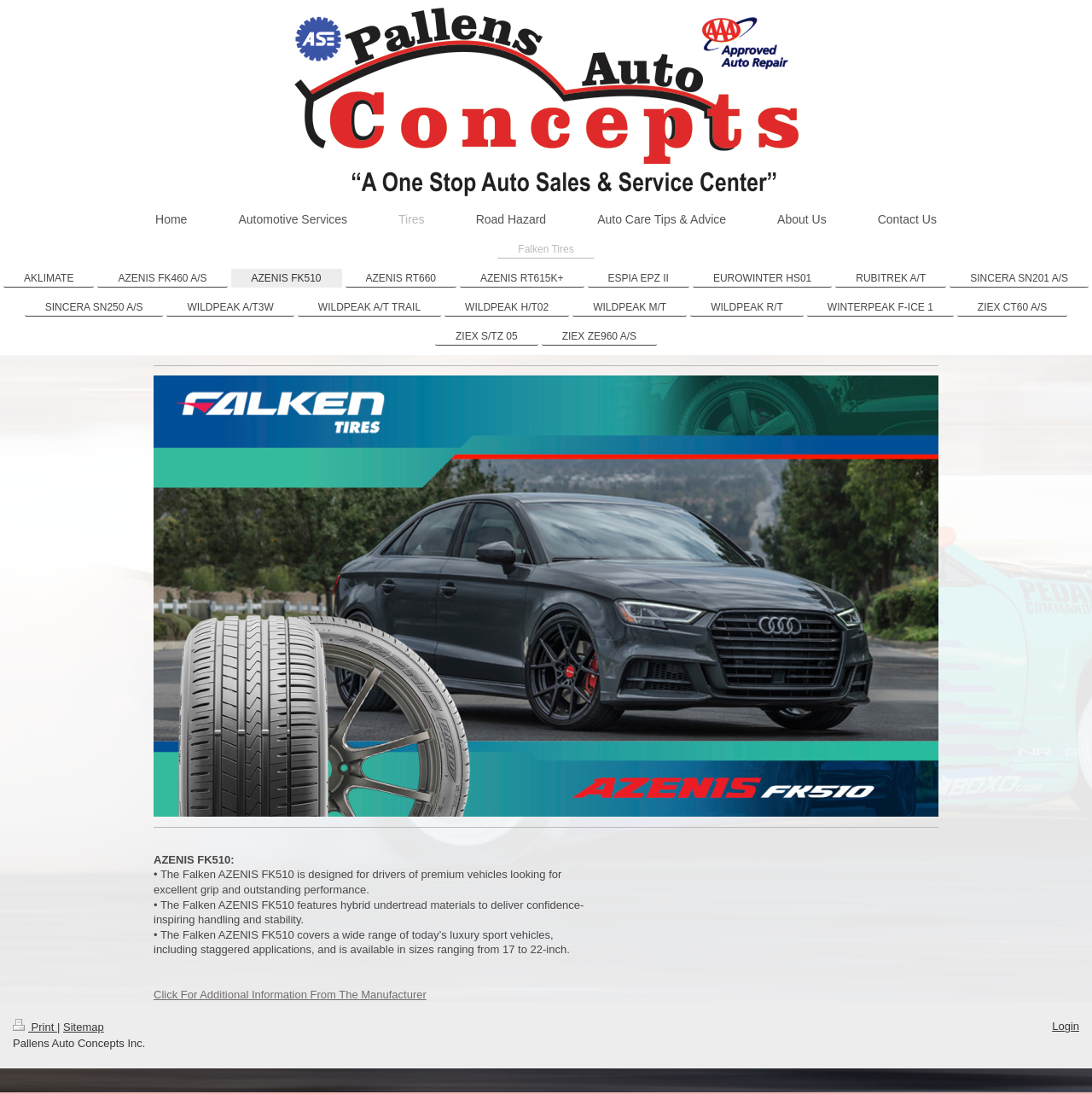Please locate the bounding box coordinates of the element that should be clicked to achieve the given instruction: "Visit the Sitemap".

[0.058, 0.933, 0.095, 0.945]